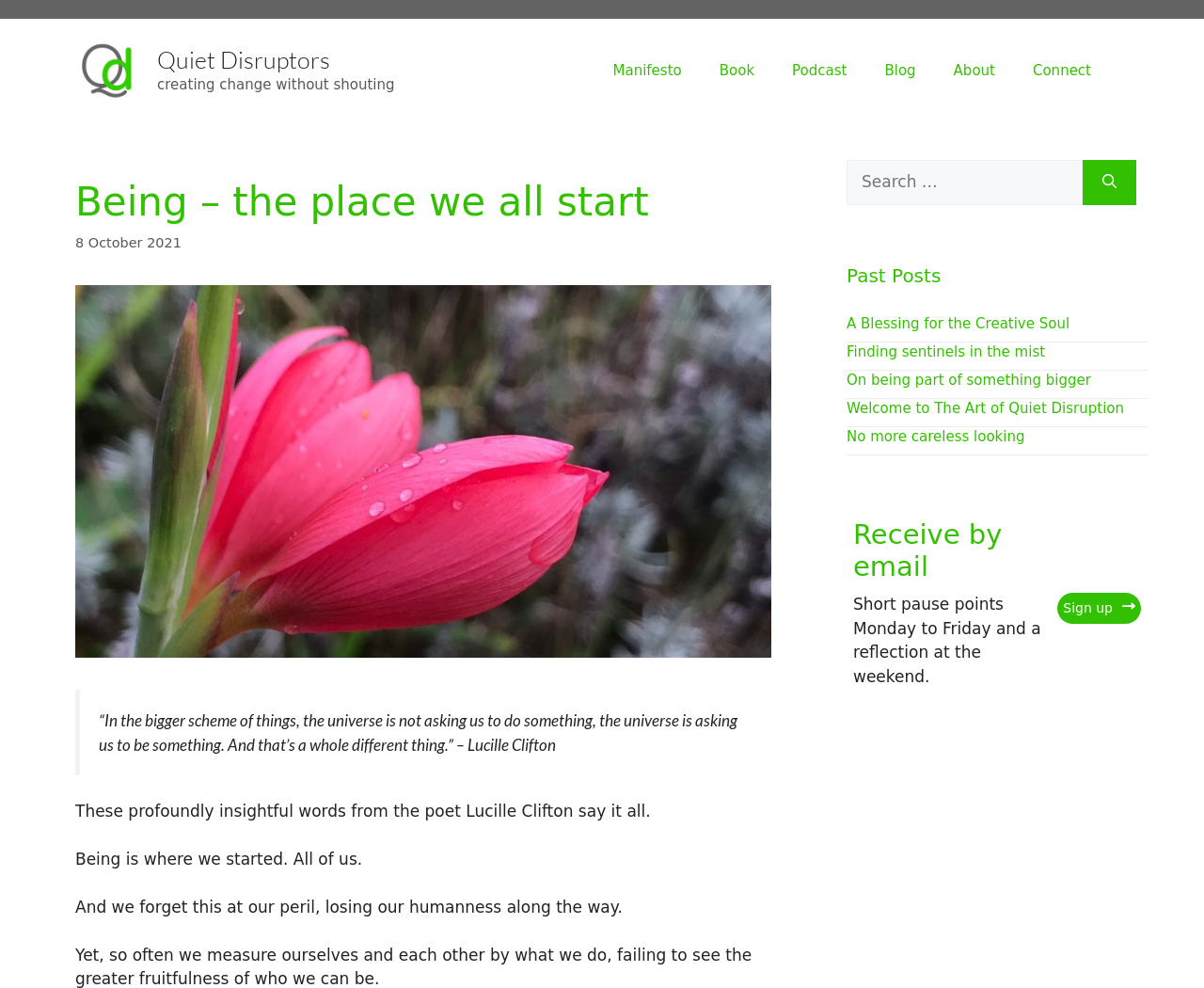Using the provided description No more careless looking, find the bounding box coordinates for the UI element. Provide the coordinates in (top-left x, top-left y, bottom-right x, bottom-right y) format, ensuring all values are between 0 and 1.

[0.703, 0.433, 0.851, 0.45]